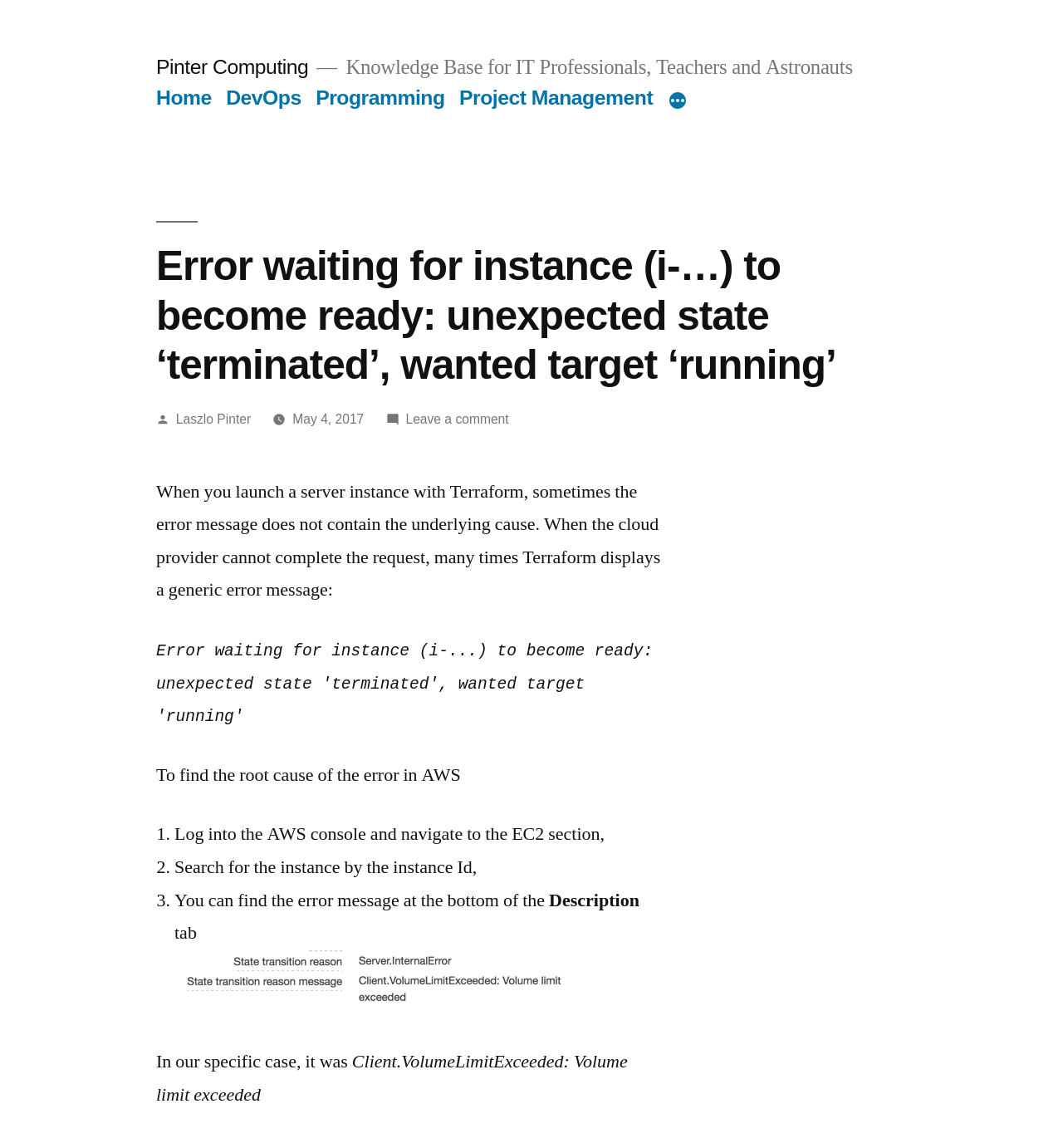Can you specify the bounding box coordinates of the area that needs to be clicked to fulfill the following instruction: "Click on the 'Leave a comment' link"?

[0.382, 0.359, 0.479, 0.371]